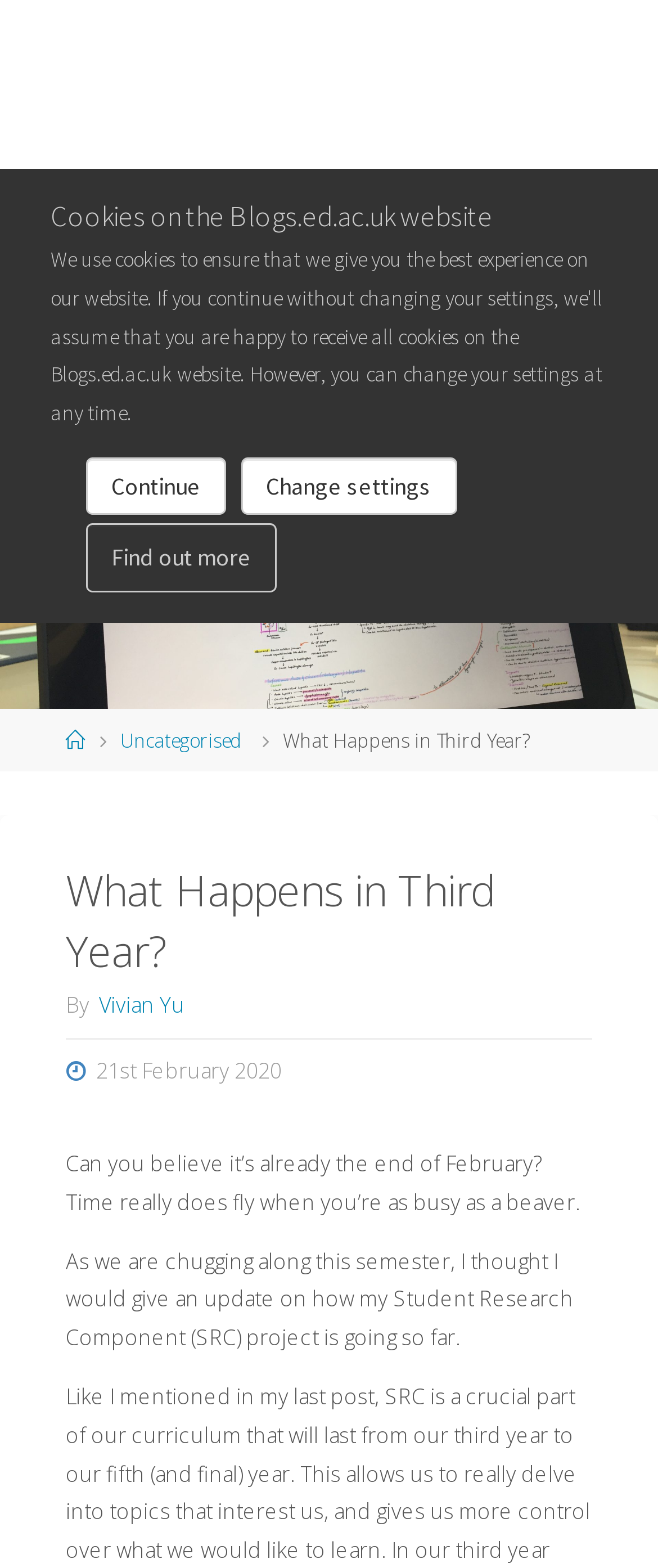Please extract the title of the webpage.

What Happens in Third Year?